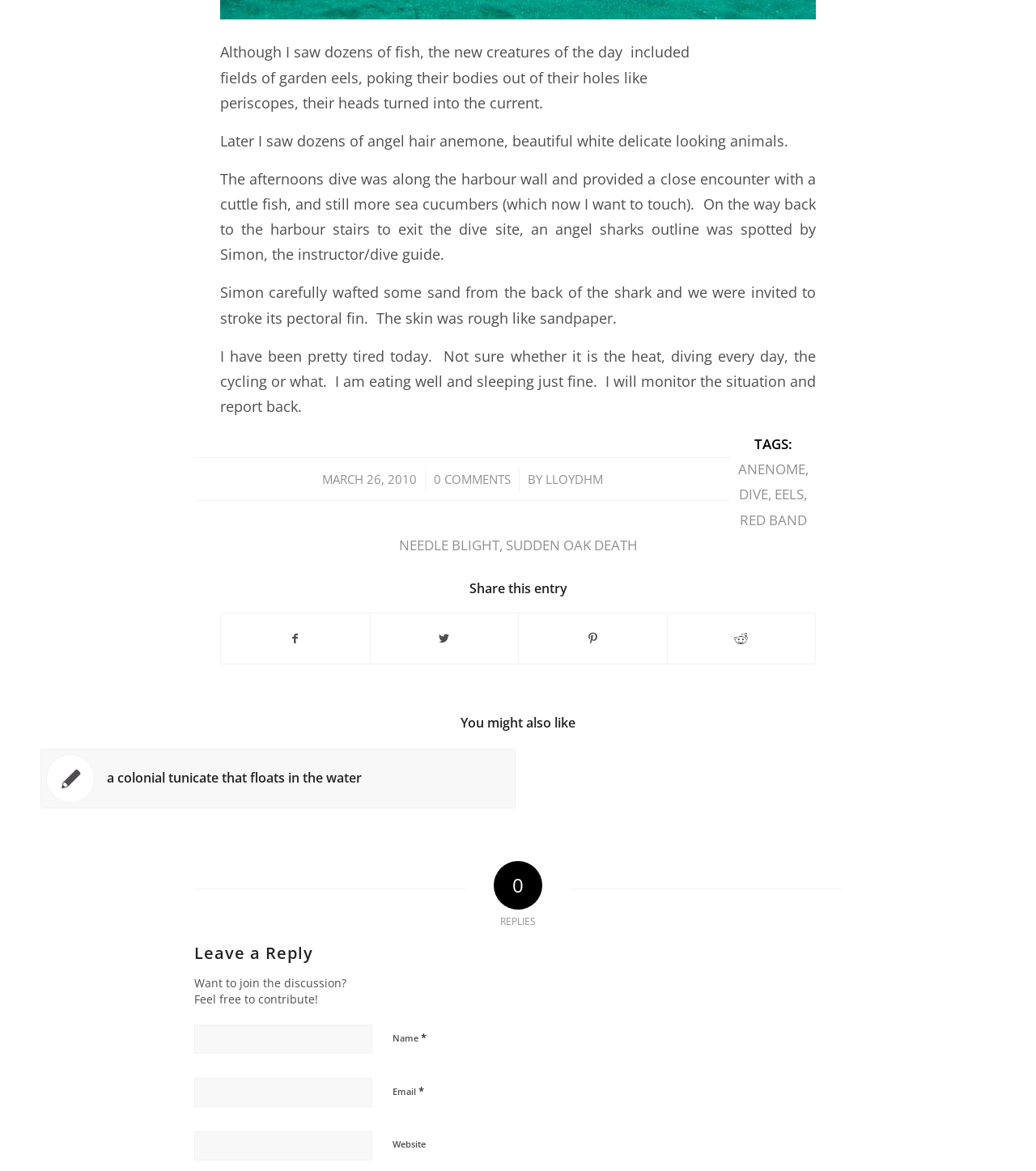Please examine the image and provide a detailed answer to the question: How many links are there in the footer section?

I counted the links in the footer section by looking at the elements with IDs 214, 216, 218, 220, and 222, which are all links. There are 5 links in total.